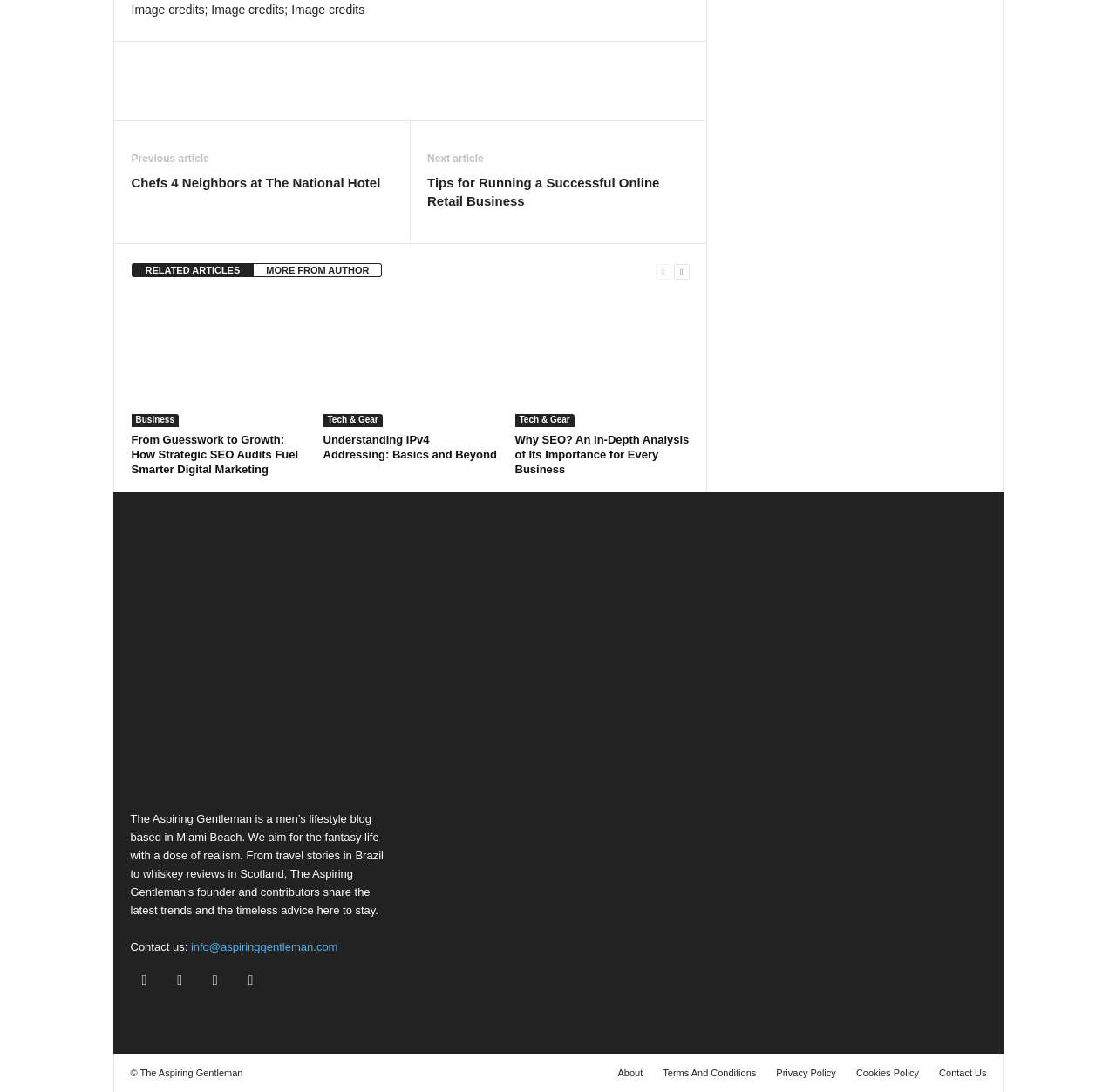How many related articles are shown on the page?
Examine the image and give a concise answer in one word or a short phrase.

3